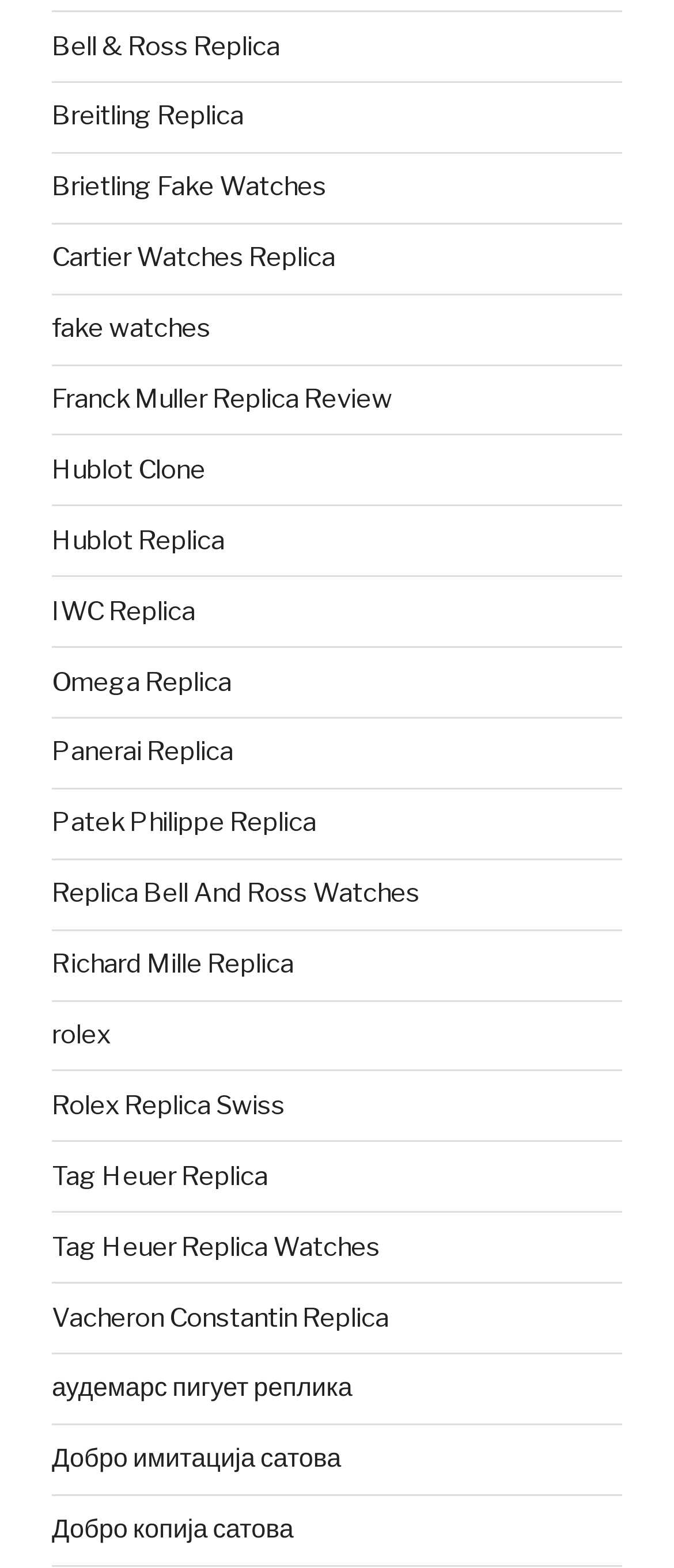How many links are listed on this webpage?
Please provide a single word or phrase in response based on the screenshot.

20